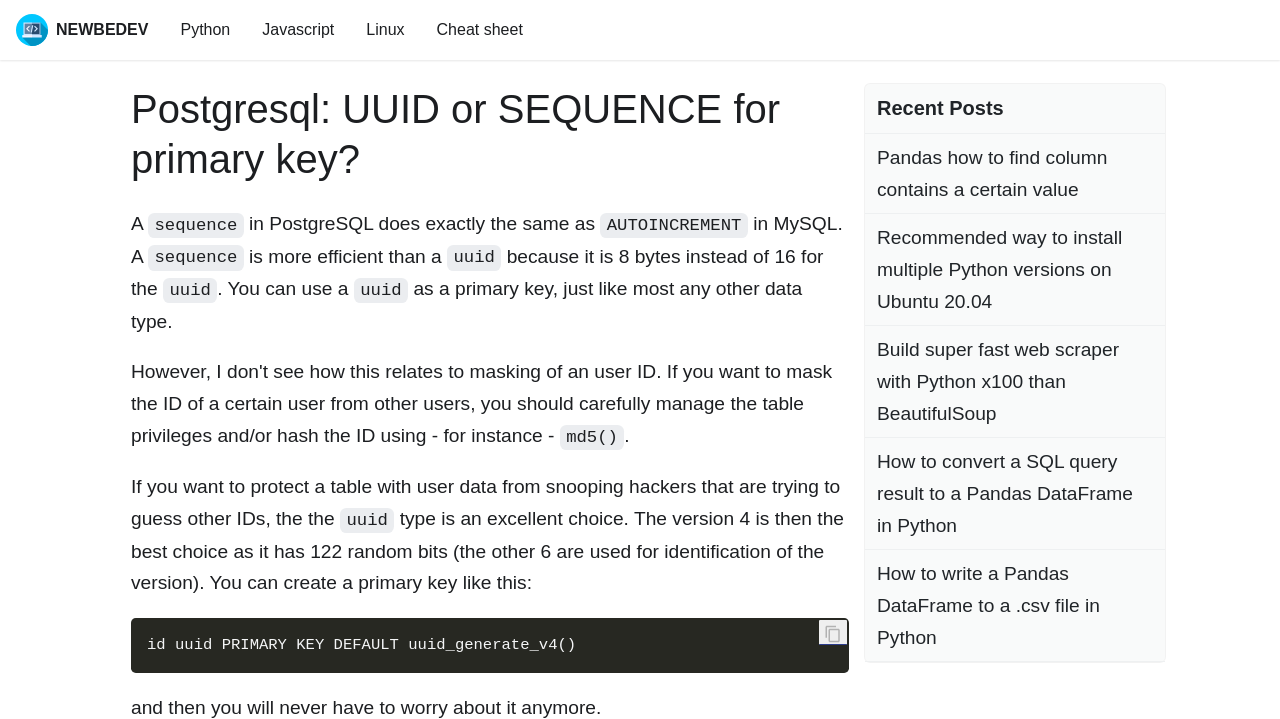What is the category of the webpage based on the links provided?
Give a comprehensive and detailed explanation for the question.

The webpage contains links to various programming-related topics such as Python, JavaScript, Linux, and Cheat sheet, as well as specific programming questions and tutorials. This suggests that the category of the webpage is related to programming.